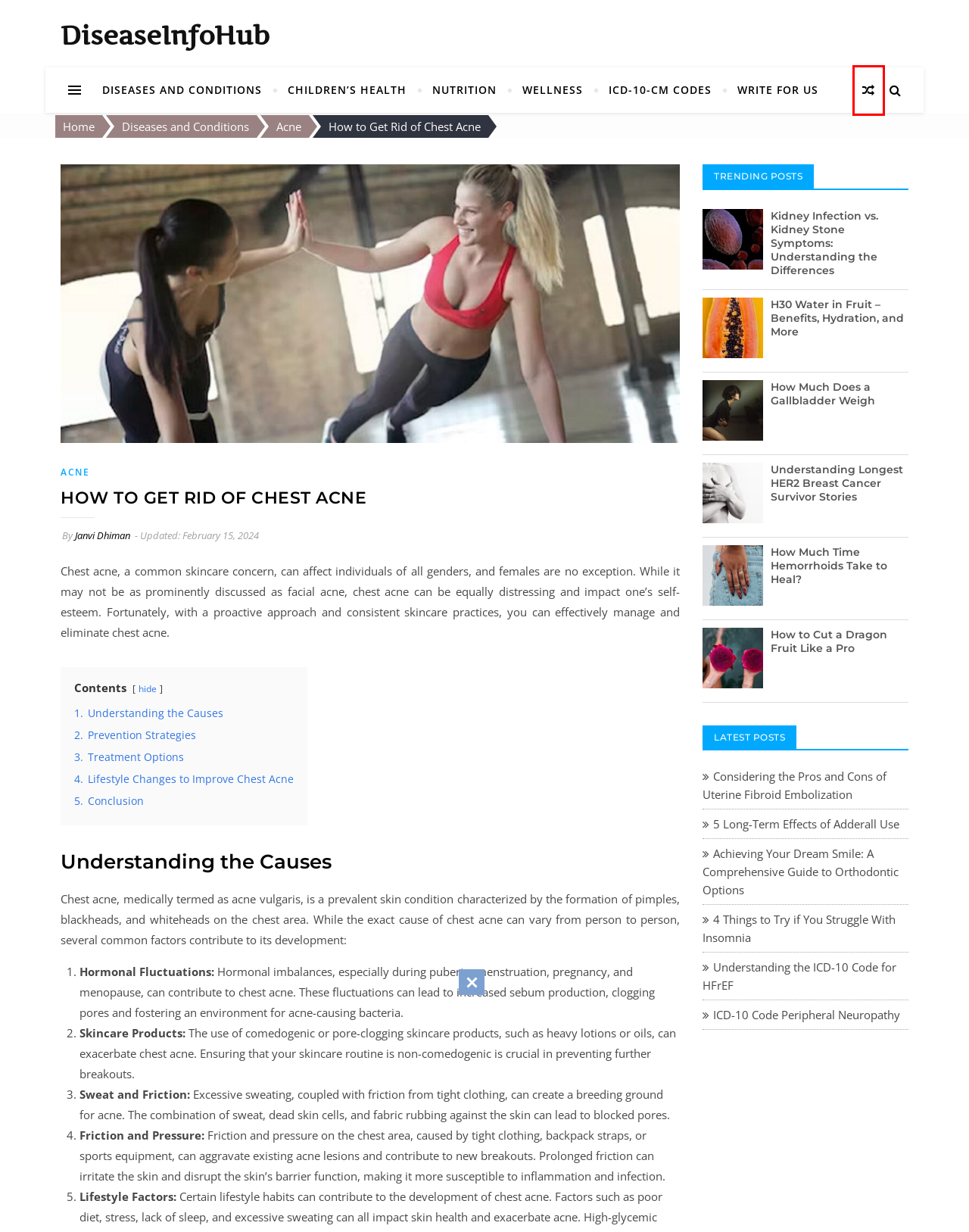You’re provided with a screenshot of a webpage that has a red bounding box around an element. Choose the best matching webpage description for the new page after clicking the element in the red box. The options are:
A. ICD 10 Code for Sepsis: Essential Guidelines and Updates
B. Understanding the ICD-10 Code for HFrEF
C. ICD-10-CM Codes: Clinical Diagnosis Resource
D. How Much Does a Gallbladder Weigh
E. Wellness: Nurturing Your Mind, Body, and Spirit
F. ICD-10 Code Peripheral Neuropathy
G. How Much Time Hemorrhoids Take to Heal?
H. Understanding Longest HER2 Breast Cancer Survivor Stories

A